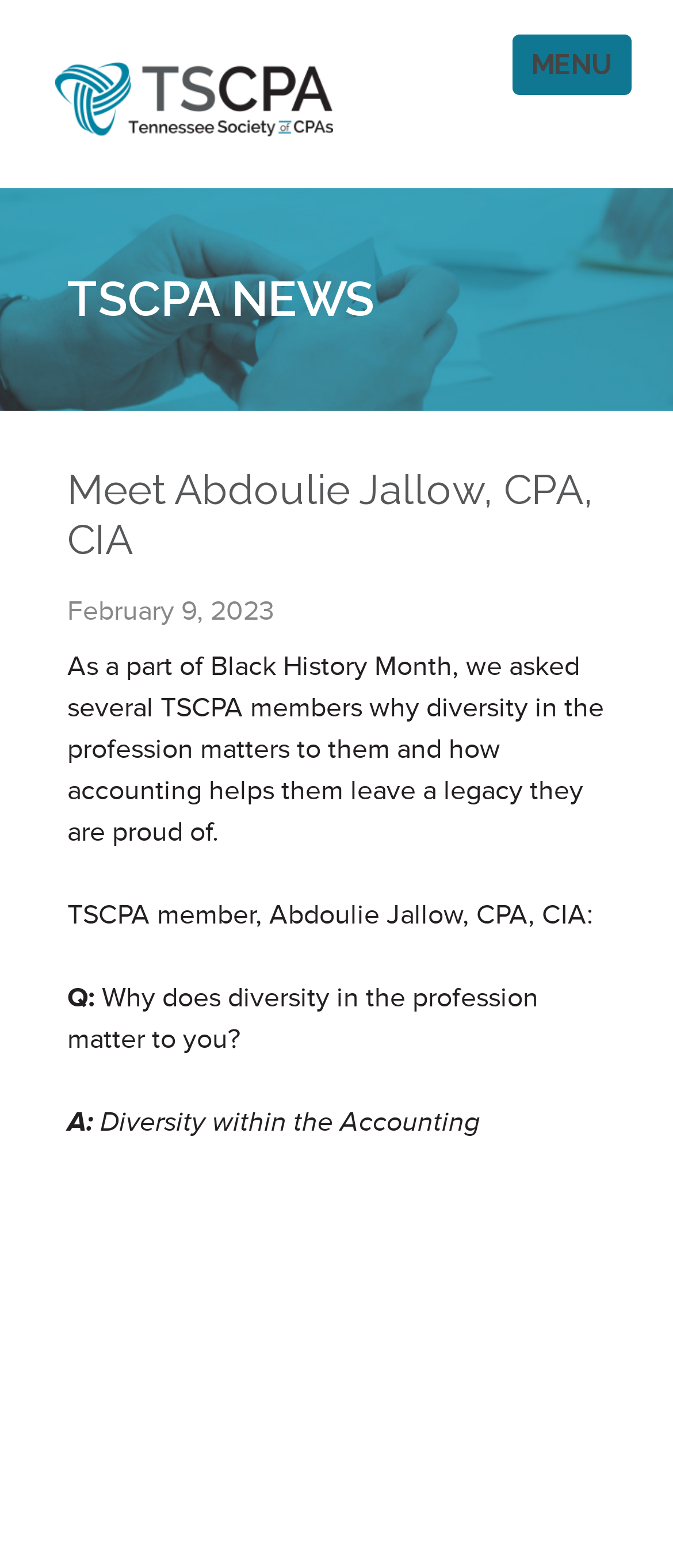Using the information shown in the image, answer the question with as much detail as possible: What is the purpose of the 'BACK TO TOP' button?

The 'BACK TO TOP' button is located at the bottom of the webpage, and its purpose is to allow users to quickly scroll back to the top of the webpage.